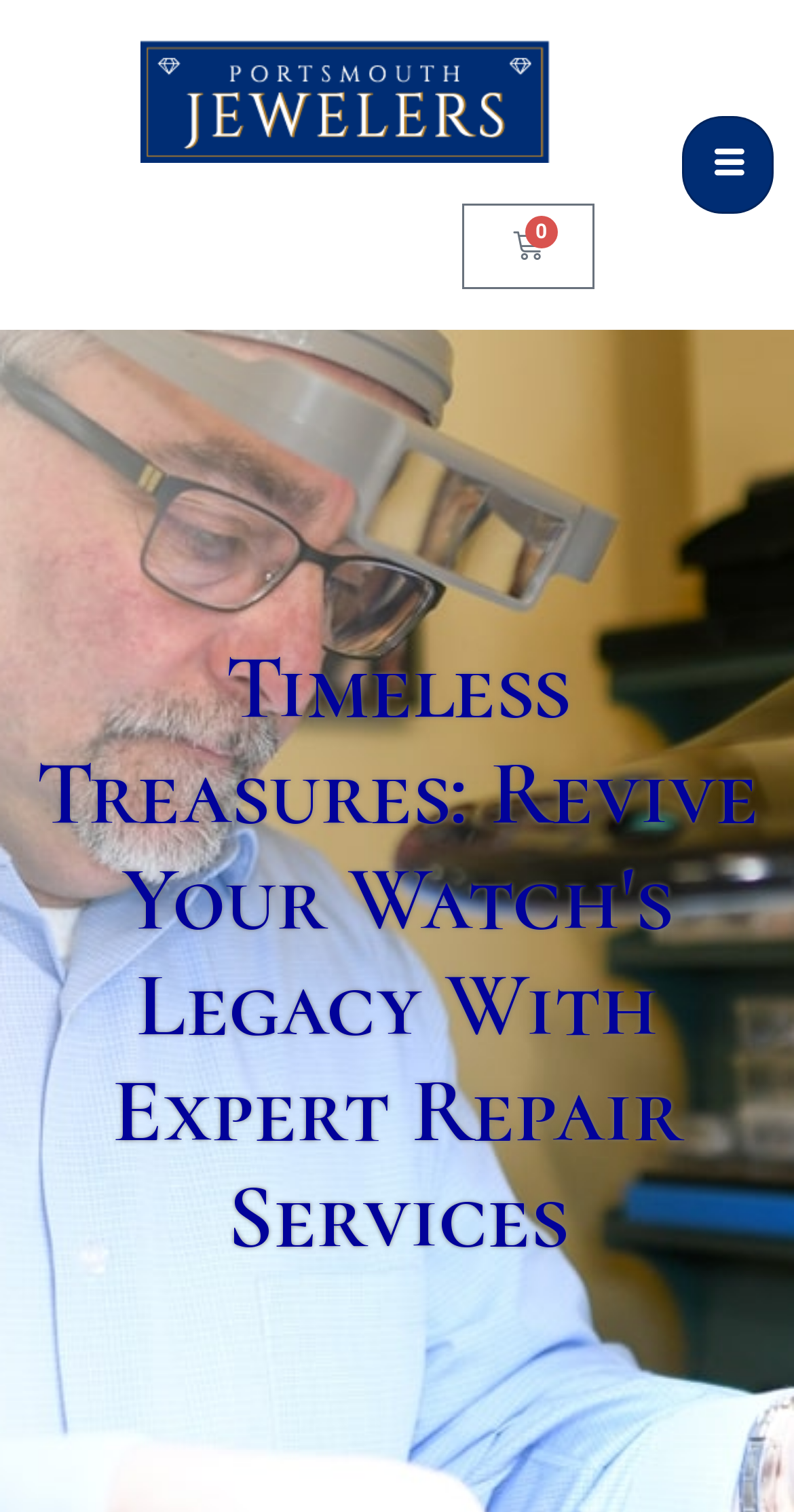Find the UI element described as: "$0.00 0 Cart" and predict its bounding box coordinates. Ensure the coordinates are four float numbers between 0 and 1, [left, top, right, bottom].

[0.582, 0.135, 0.749, 0.192]